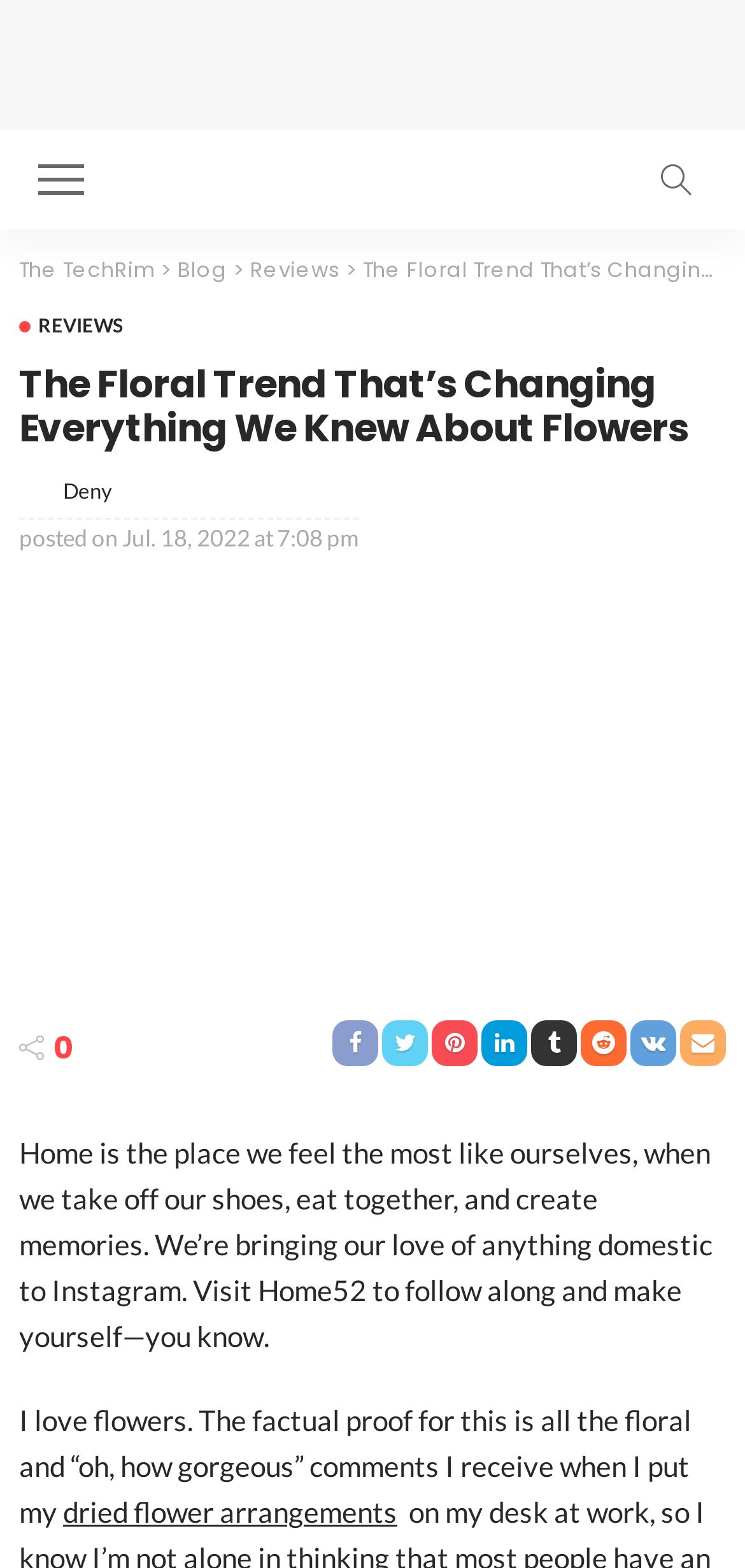What is the topic of the latest article?
Analyze the screenshot and provide a detailed answer to the question.

I found the heading element with the text 'The Floral Trend That’s Changing Everything We Knew About Flowers', which suggests that it is the topic of the latest article.